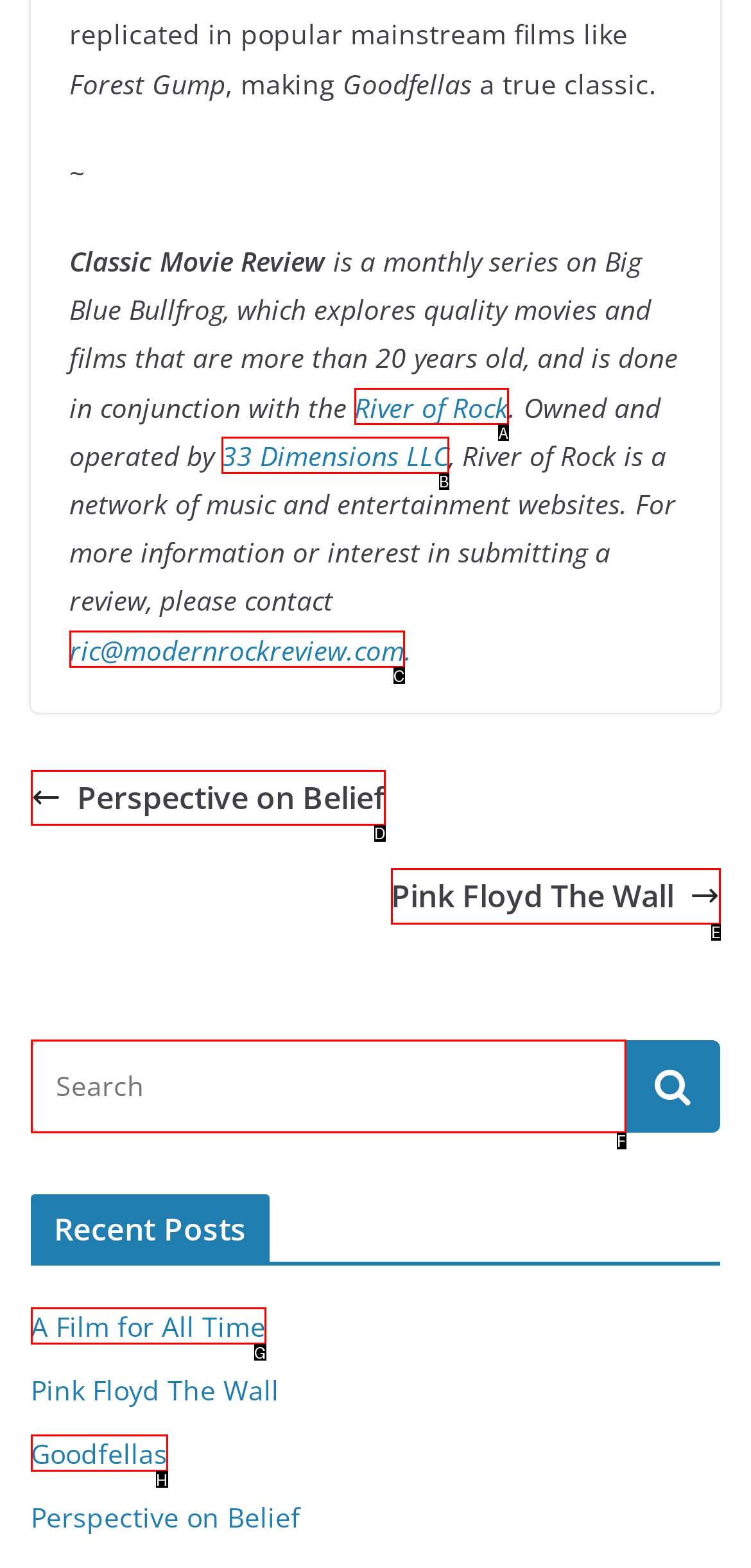Find the UI element described as: 33 Dimensions LLC
Reply with the letter of the appropriate option.

B